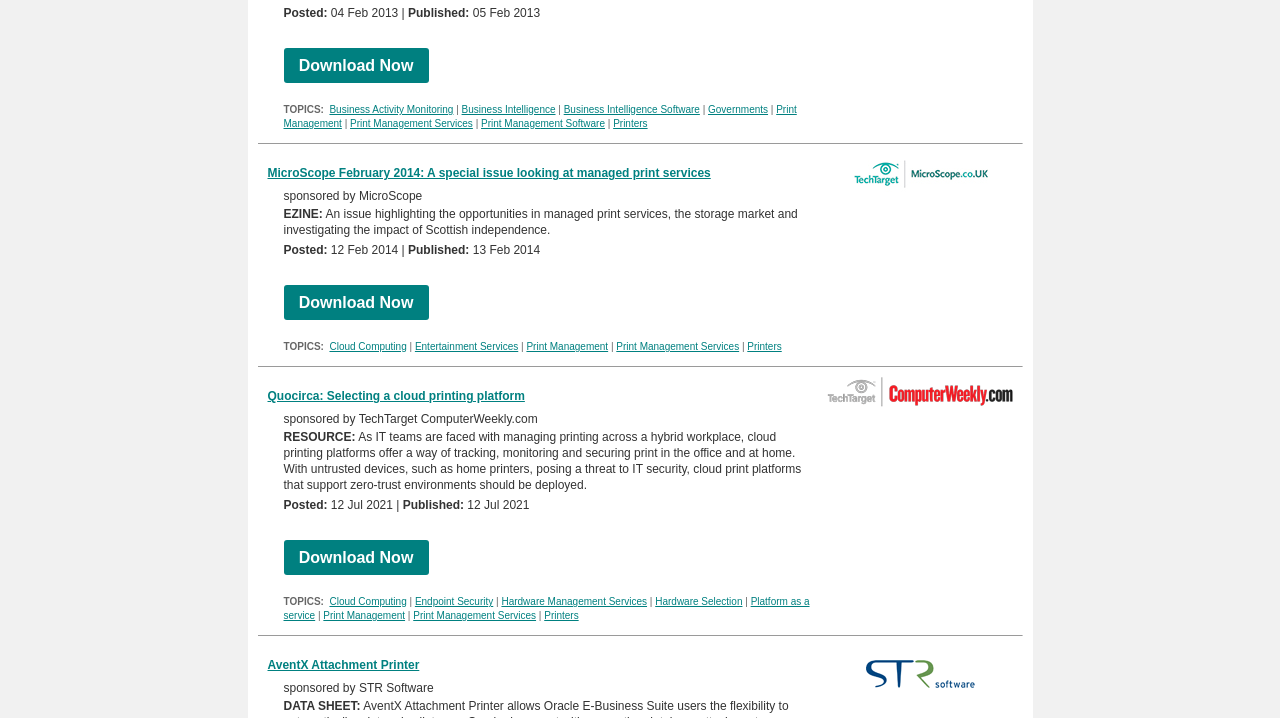Answer briefly with one word or phrase:
What is the topic of the article 'Quocirca: Selecting a cloud printing platform'? 

Cloud printing platform